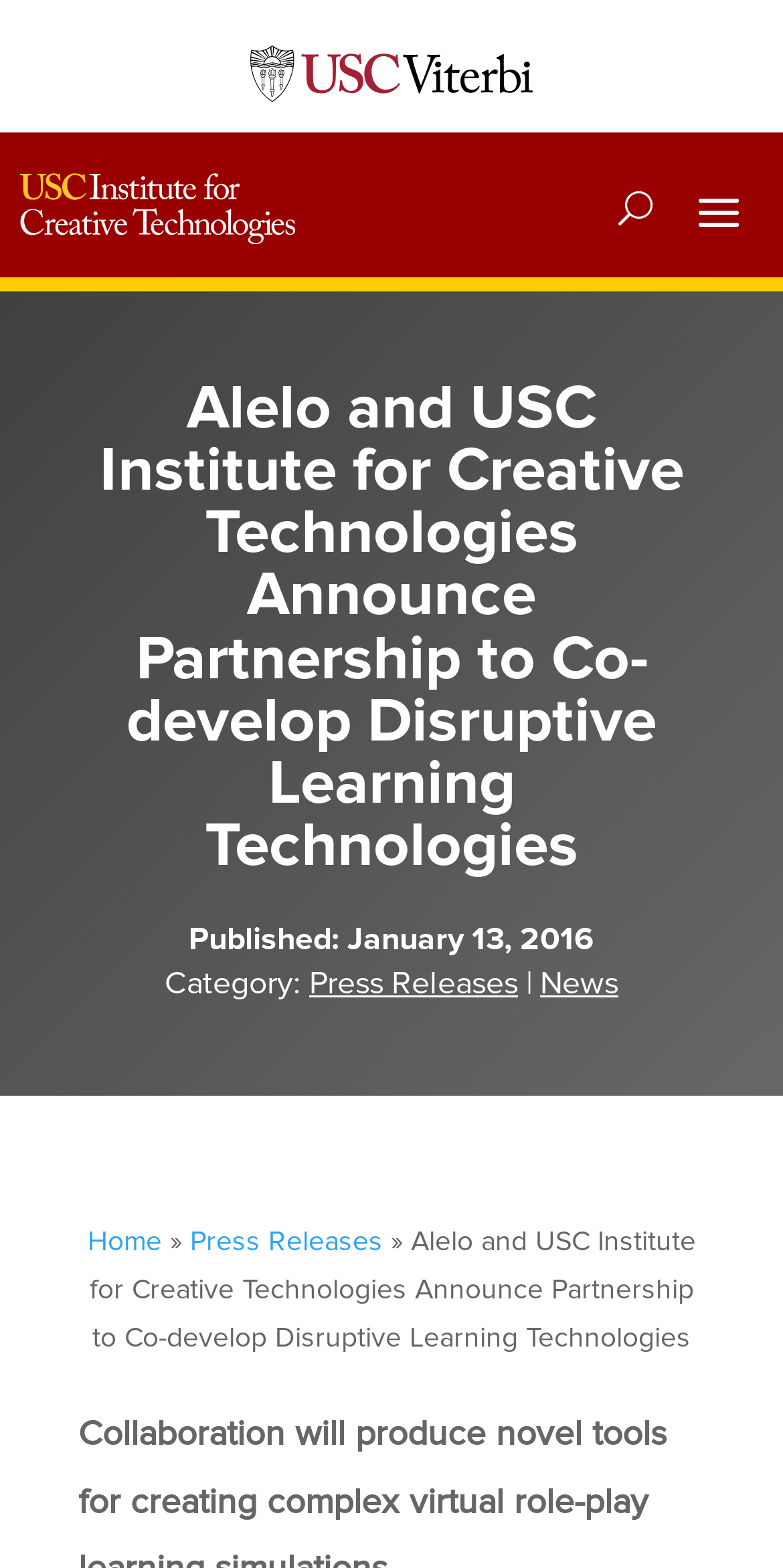Use a single word or phrase to answer the question:
What is the date of the press release?

January 13, 2016